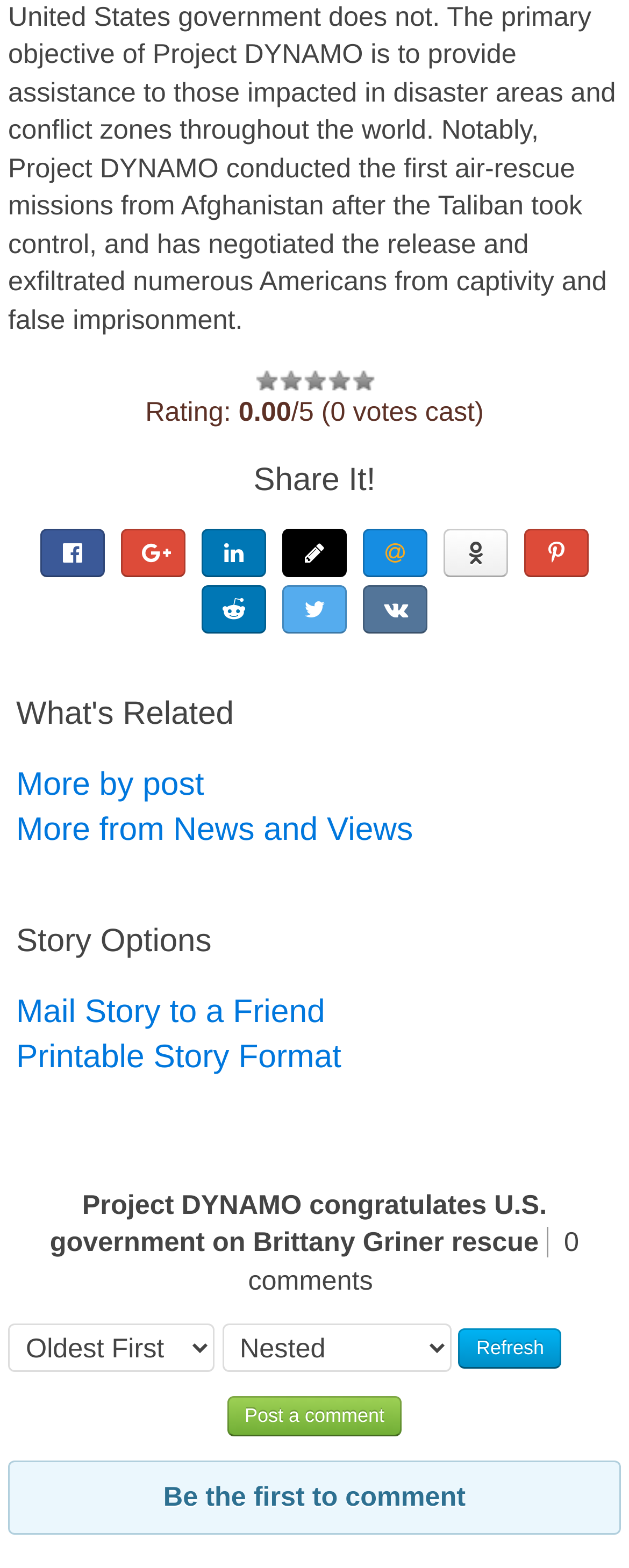Please identify the bounding box coordinates of the area that needs to be clicked to follow this instruction: "Post a comment".

[0.361, 0.891, 0.639, 0.916]